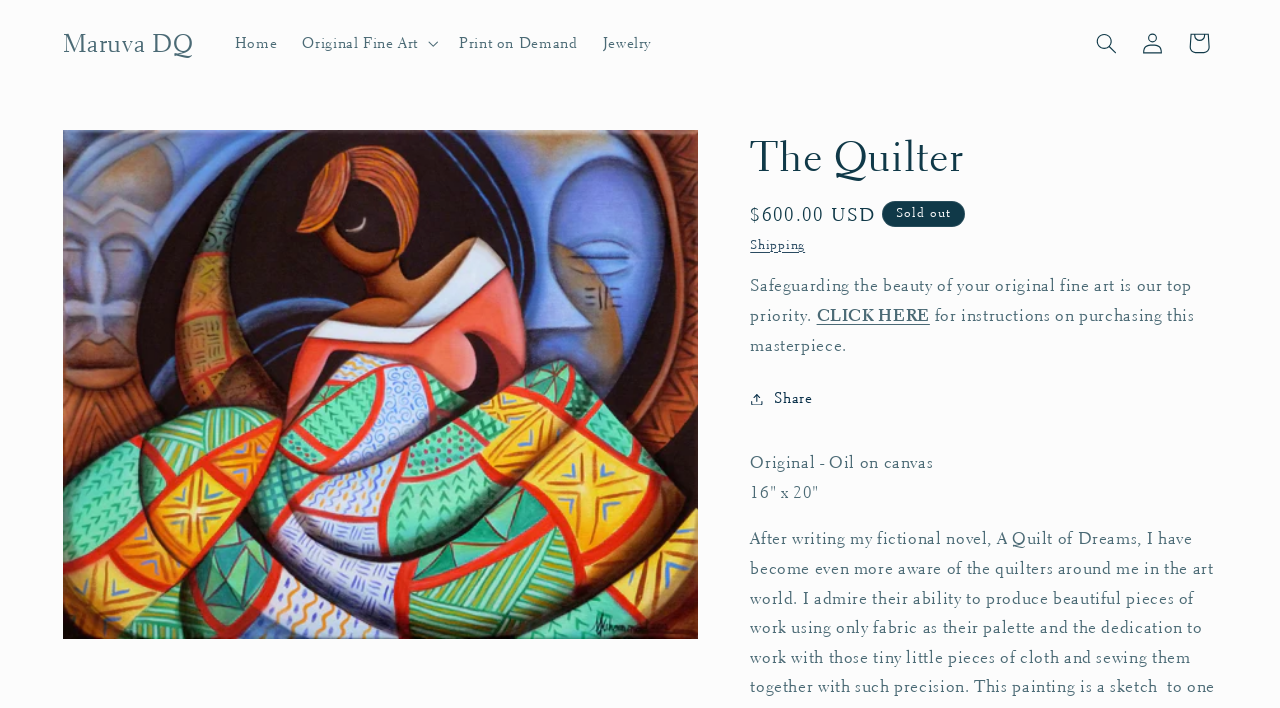Using the description "Shipping", predict the bounding box of the relevant HTML element.

[0.586, 0.333, 0.629, 0.357]